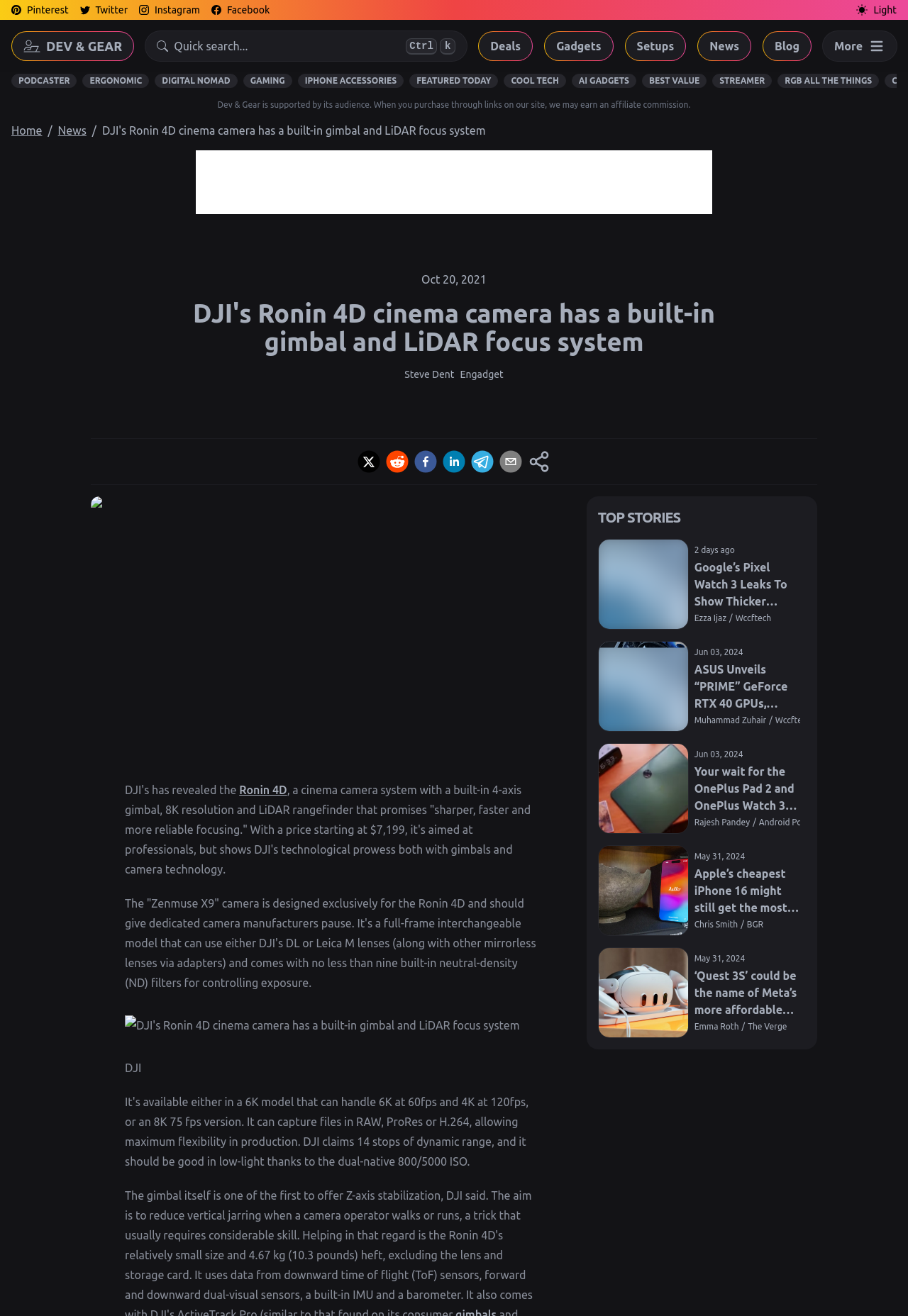Determine the bounding box of the UI element mentioned here: "parent_node: May 31, 2024". The coordinates must be in the format [left, top, right, bottom] with values ranging from 0 to 1.

[0.658, 0.642, 0.758, 0.711]